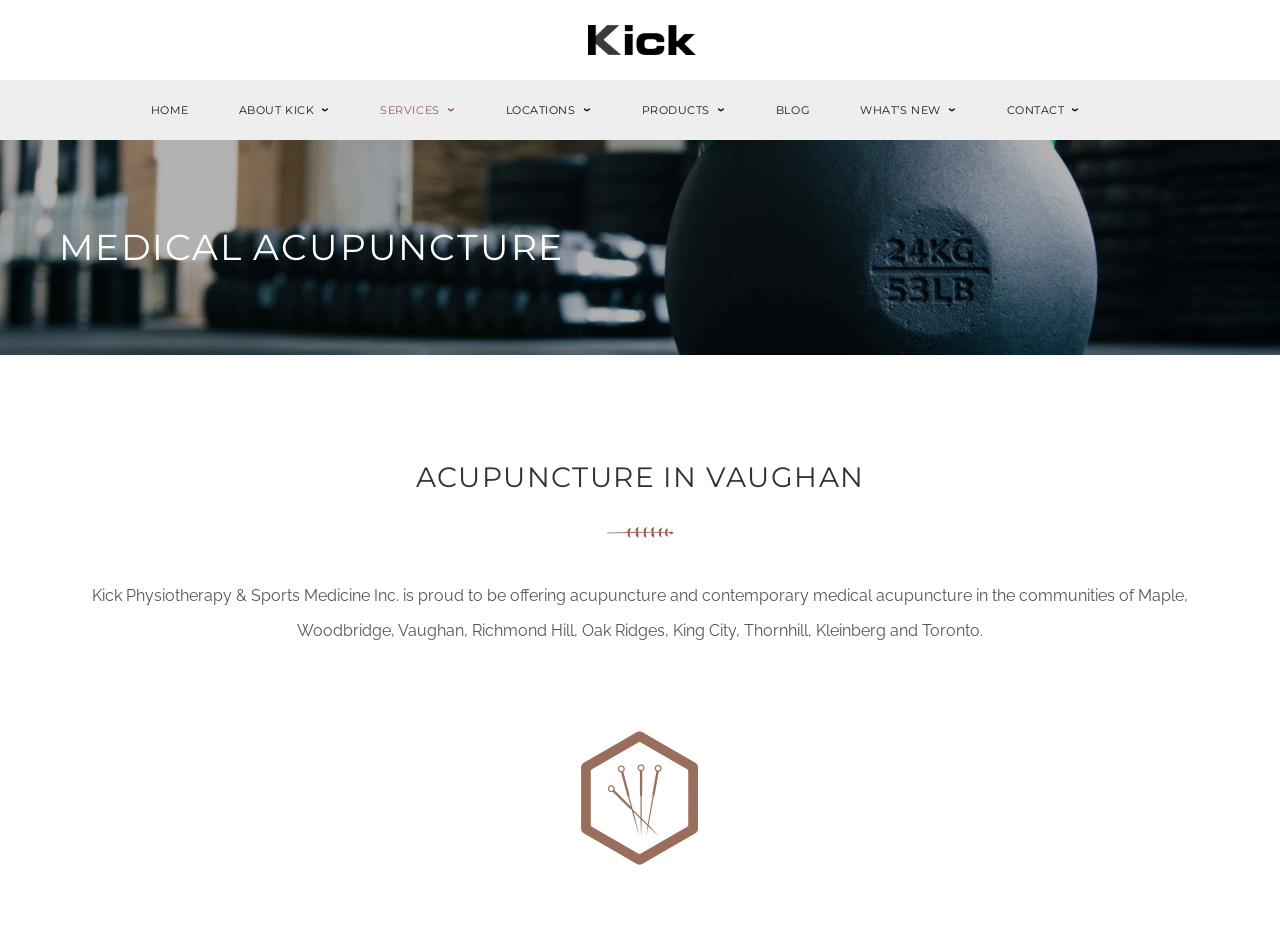Can you provide the bounding box coordinates for the element that should be clicked to implement the instruction: "contact Kick Physiotherapy"?

[0.767, 0.086, 0.844, 0.15]